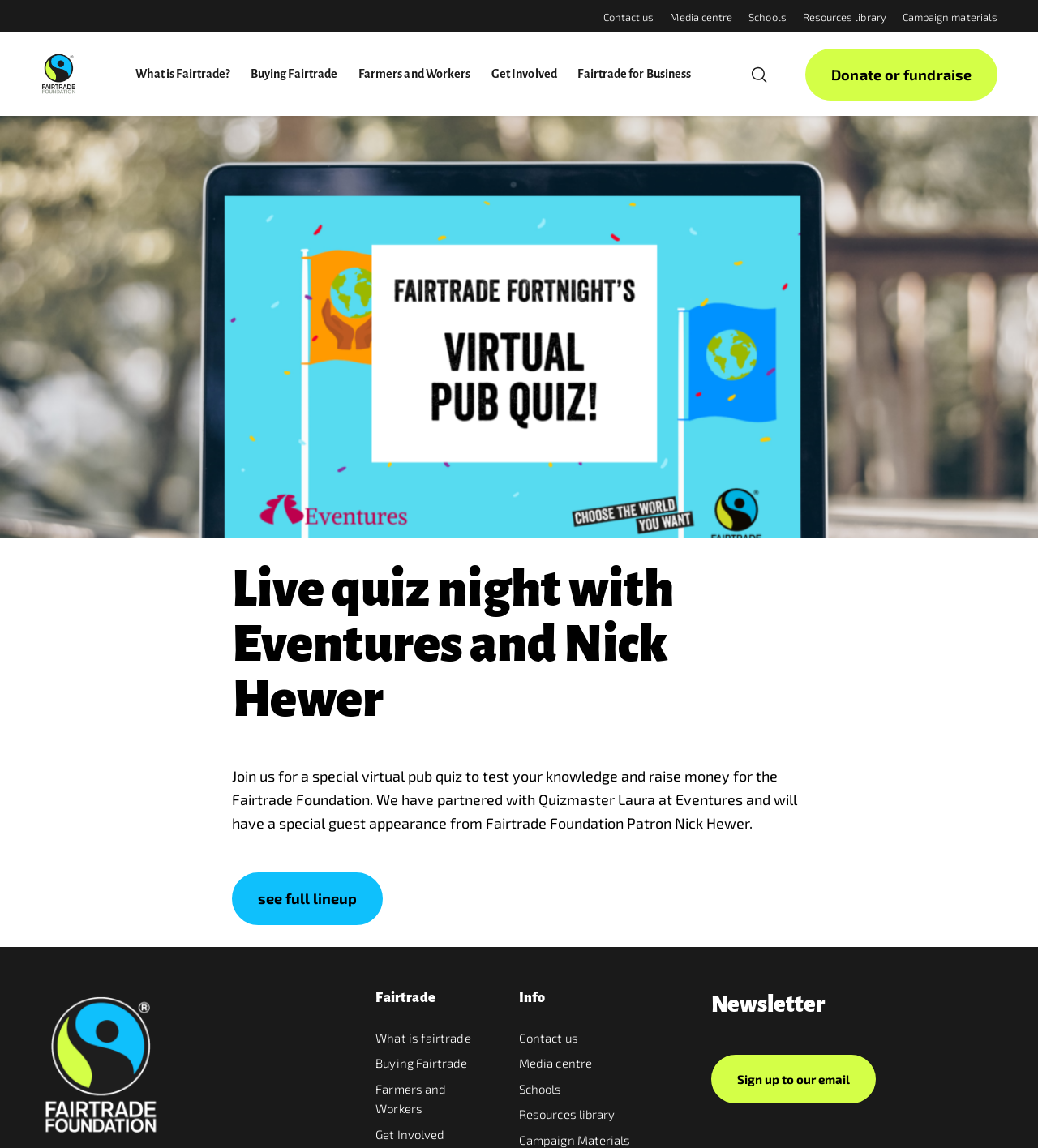How many links are there in the main navigation menu?
Carefully analyze the image and provide a detailed answer to the question.

By examining the webpage structure, I can see that there are six links in the main navigation menu, which are 'What is Fairtrade?', 'Buying Fairtrade', 'Farmers and Workers', 'Get Involved', 'Fairtrade for Business', and 'Donate or fundraise'.